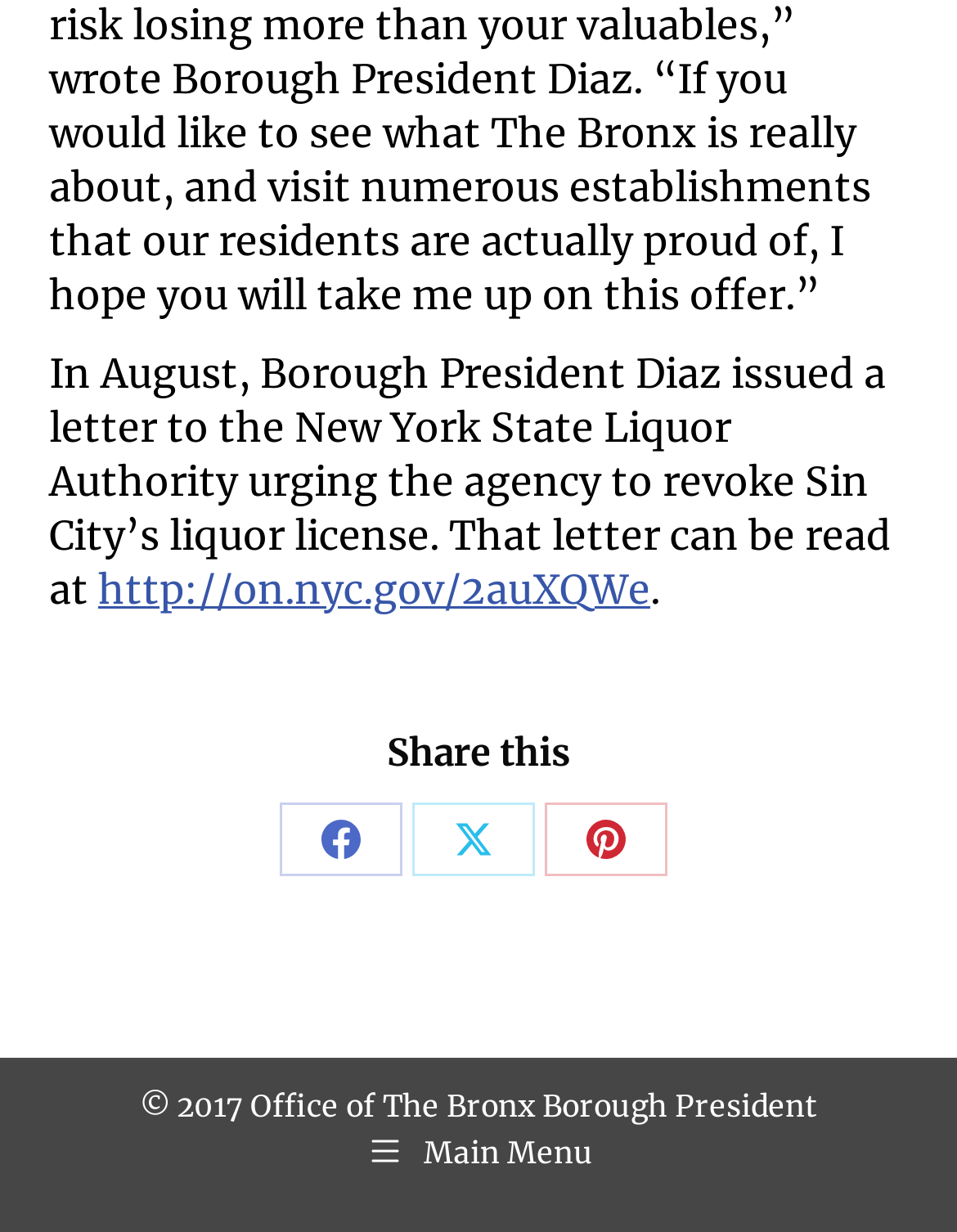Who issued a letter to the New York State Liquor Authority?
Refer to the image and give a detailed answer to the question.

The answer can be found in the StaticText element with the text 'In August, Borough President Diaz issued a letter to the New York State Liquor Authority urging the agency to revoke Sin City’s liquor license.'